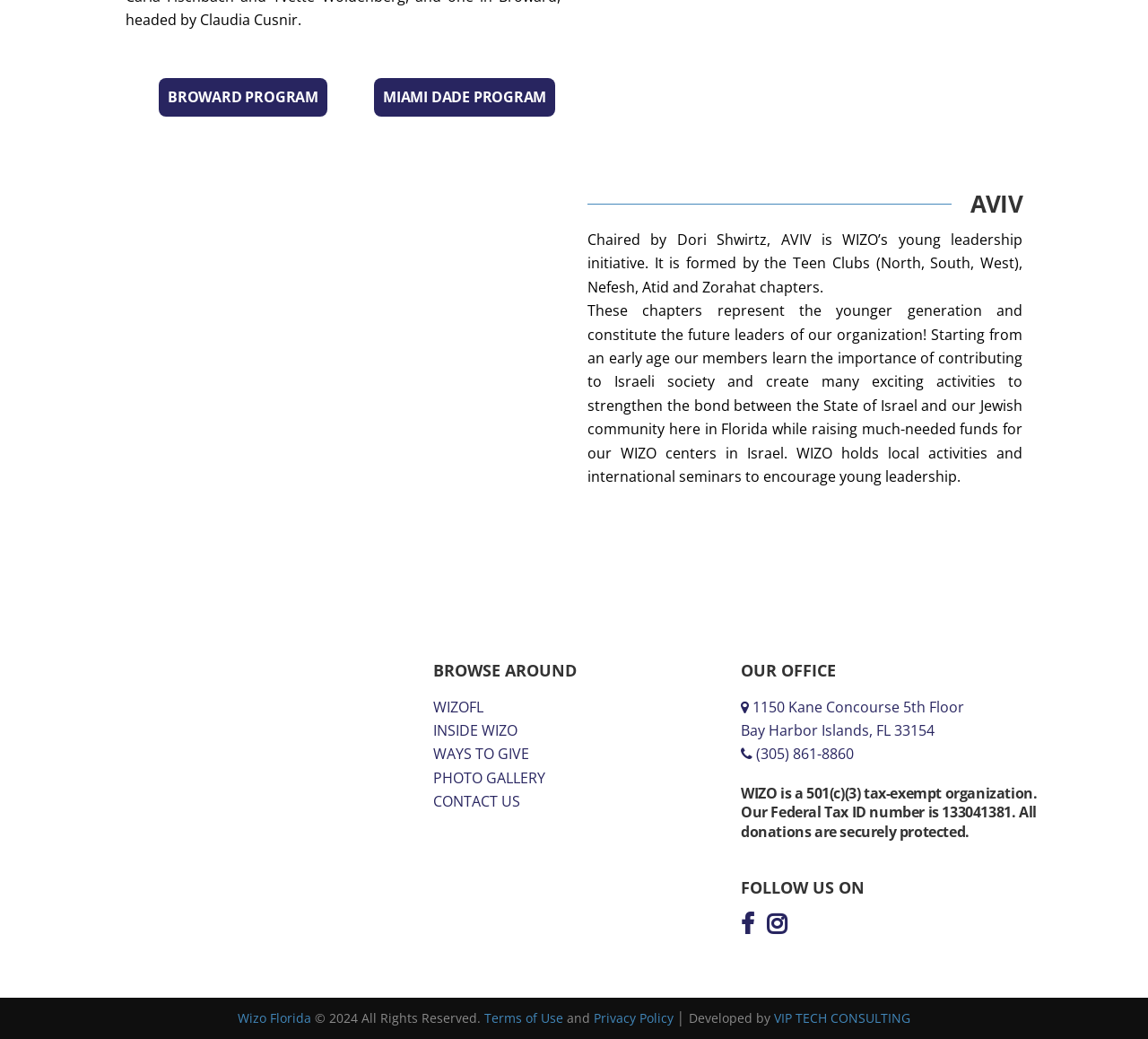Provide the bounding box coordinates of the section that needs to be clicked to accomplish the following instruction: "Click the 'welcome page' link."

None